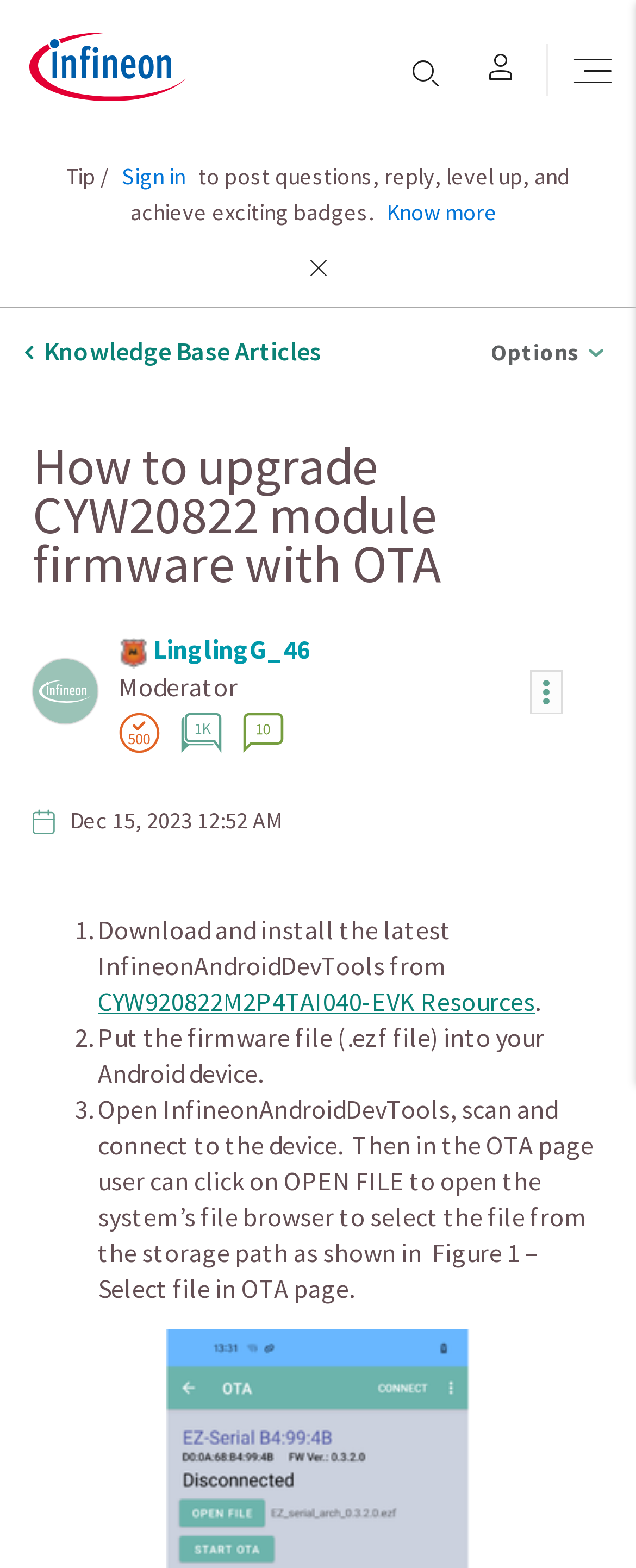Refer to the screenshot and answer the following question in detail:
What is the date of the post?

The date of the post is December 15, 2023, which is mentioned in the post details section. The time of the post is 12:52 AM.